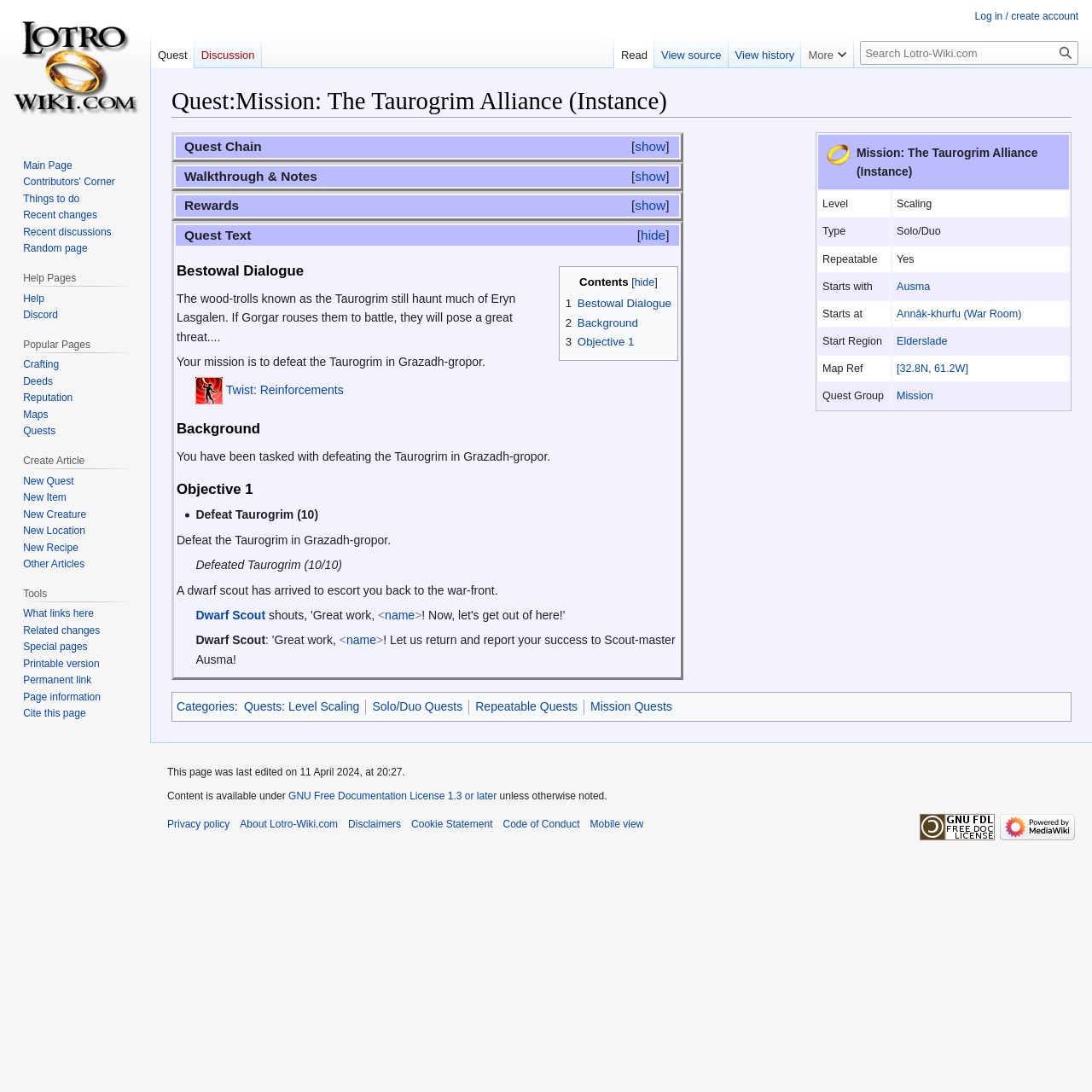Identify the bounding box for the UI element described as: "Printable version". The coordinates should be four float numbers between 0 and 1, i.e., [left, top, right, bottom].

[0.021, 0.602, 0.091, 0.613]